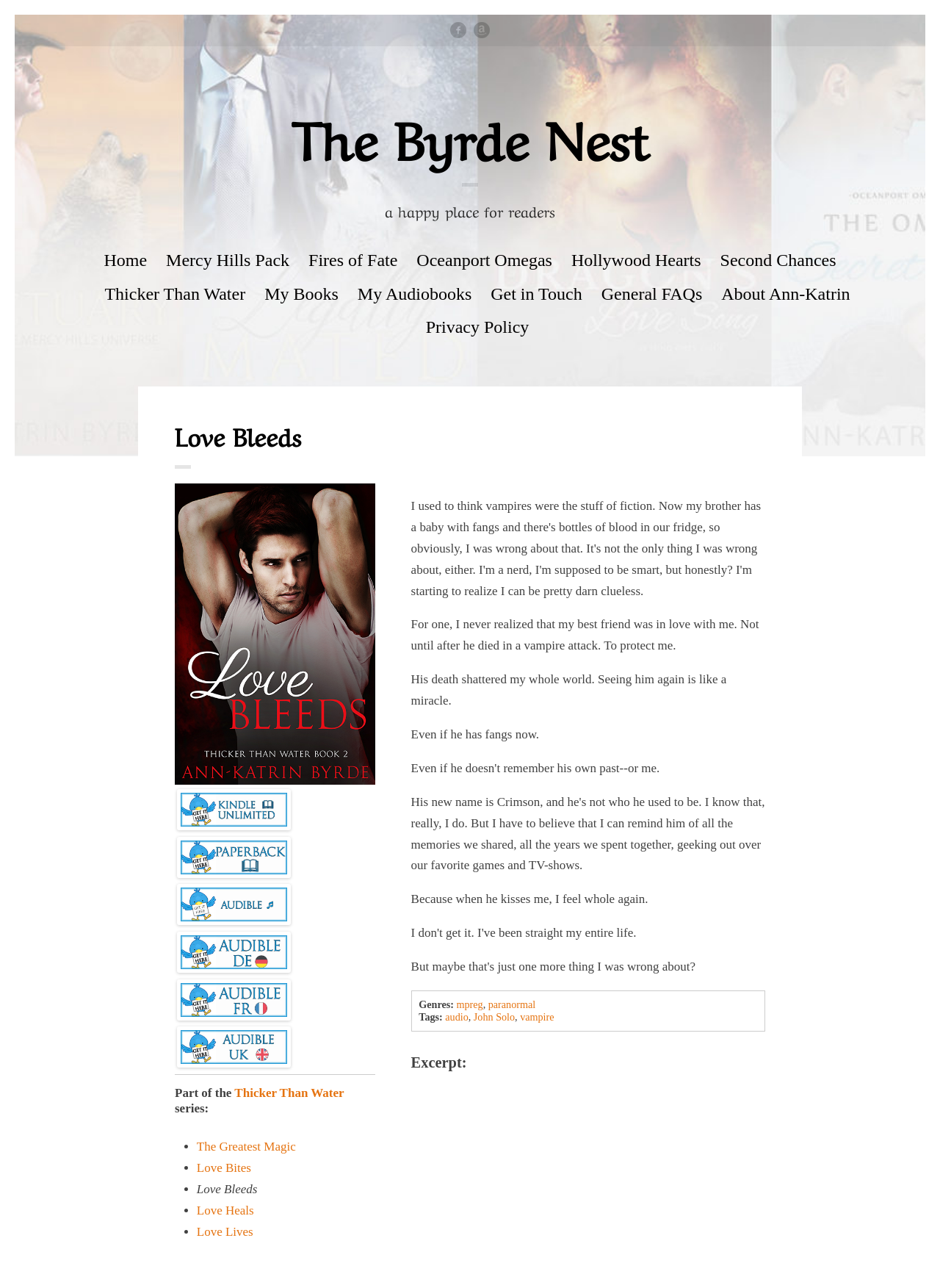Please find the bounding box coordinates of the element that must be clicked to perform the given instruction: "Get in touch with the author". The coordinates should be four float numbers from 0 to 1, i.e., [left, top, right, bottom].

[0.522, 0.217, 0.619, 0.243]